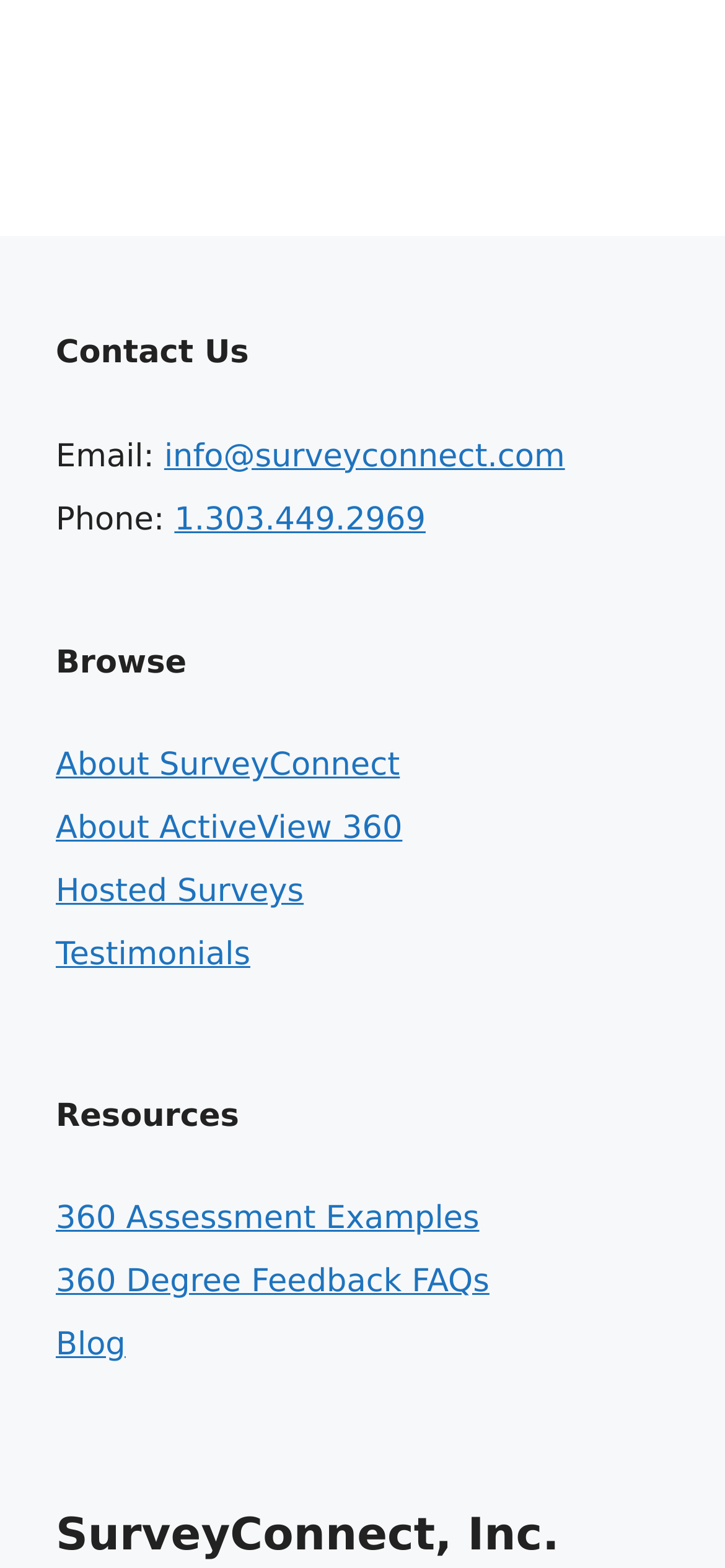Identify the bounding box coordinates of the clickable region necessary to fulfill the following instruction: "Go to Microsoft Teams Business". The bounding box coordinates should be four float numbers between 0 and 1, i.e., [left, top, right, bottom].

None